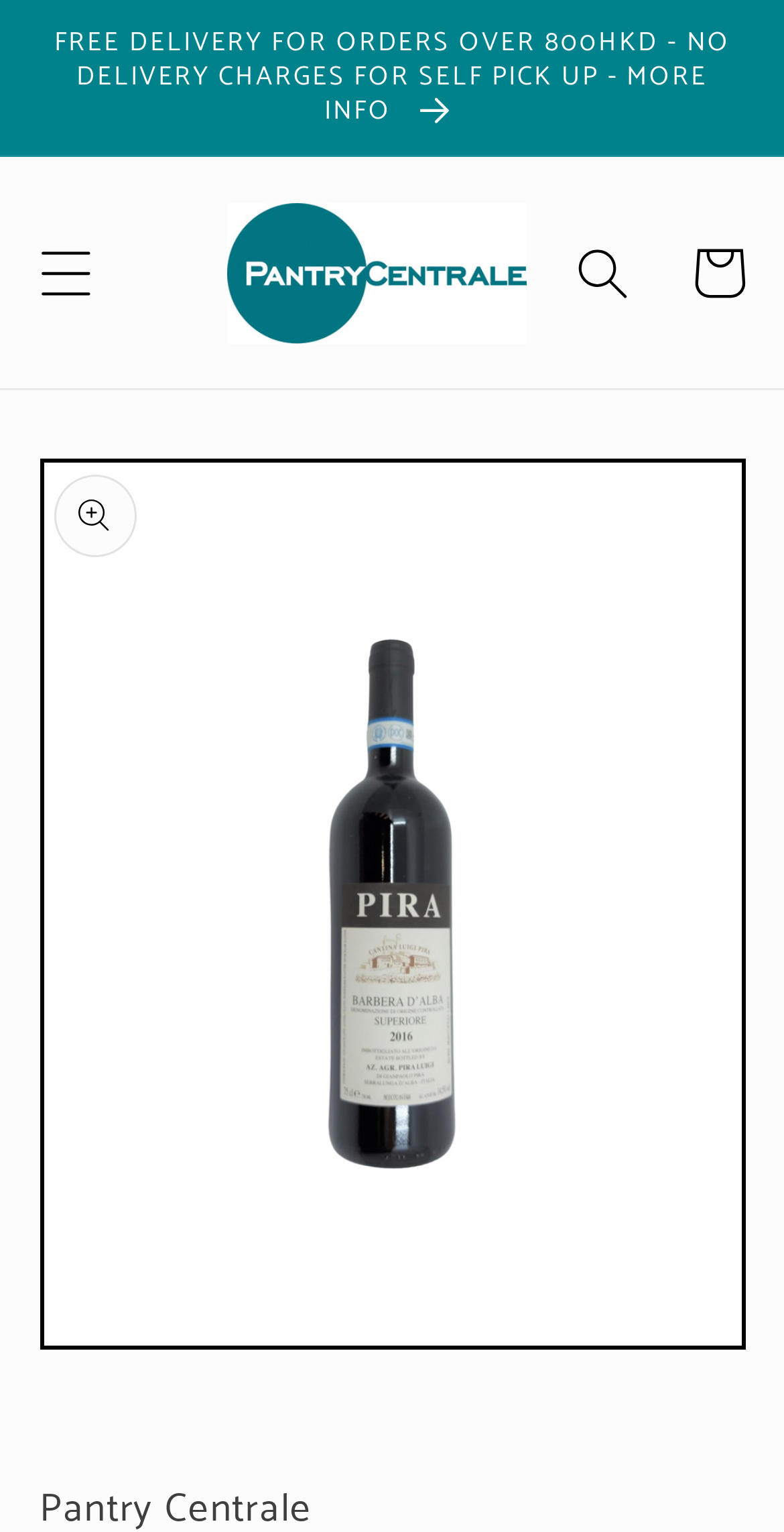Provide a short answer to the following question with just one word or phrase: What is the name of the wine?

Barbera d'Alba